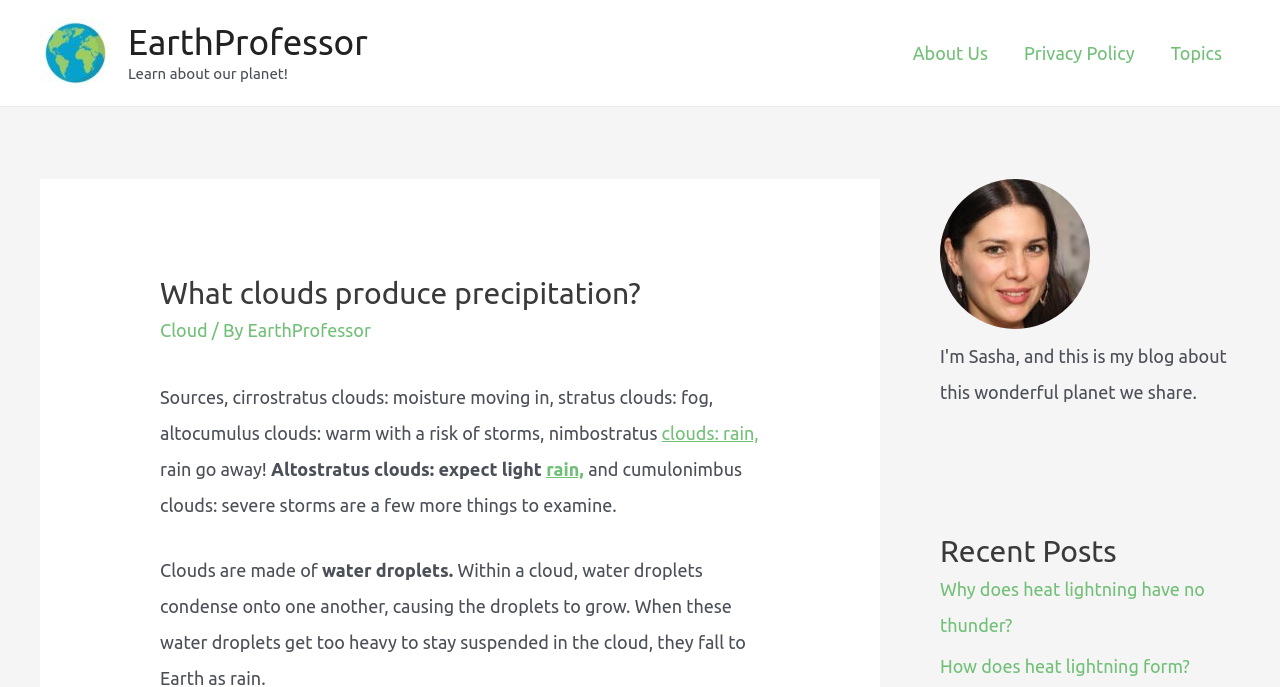Could you specify the bounding box coordinates for the clickable section to complete the following instruction: "Read about altostratus clouds"?

[0.212, 0.668, 0.427, 0.698]